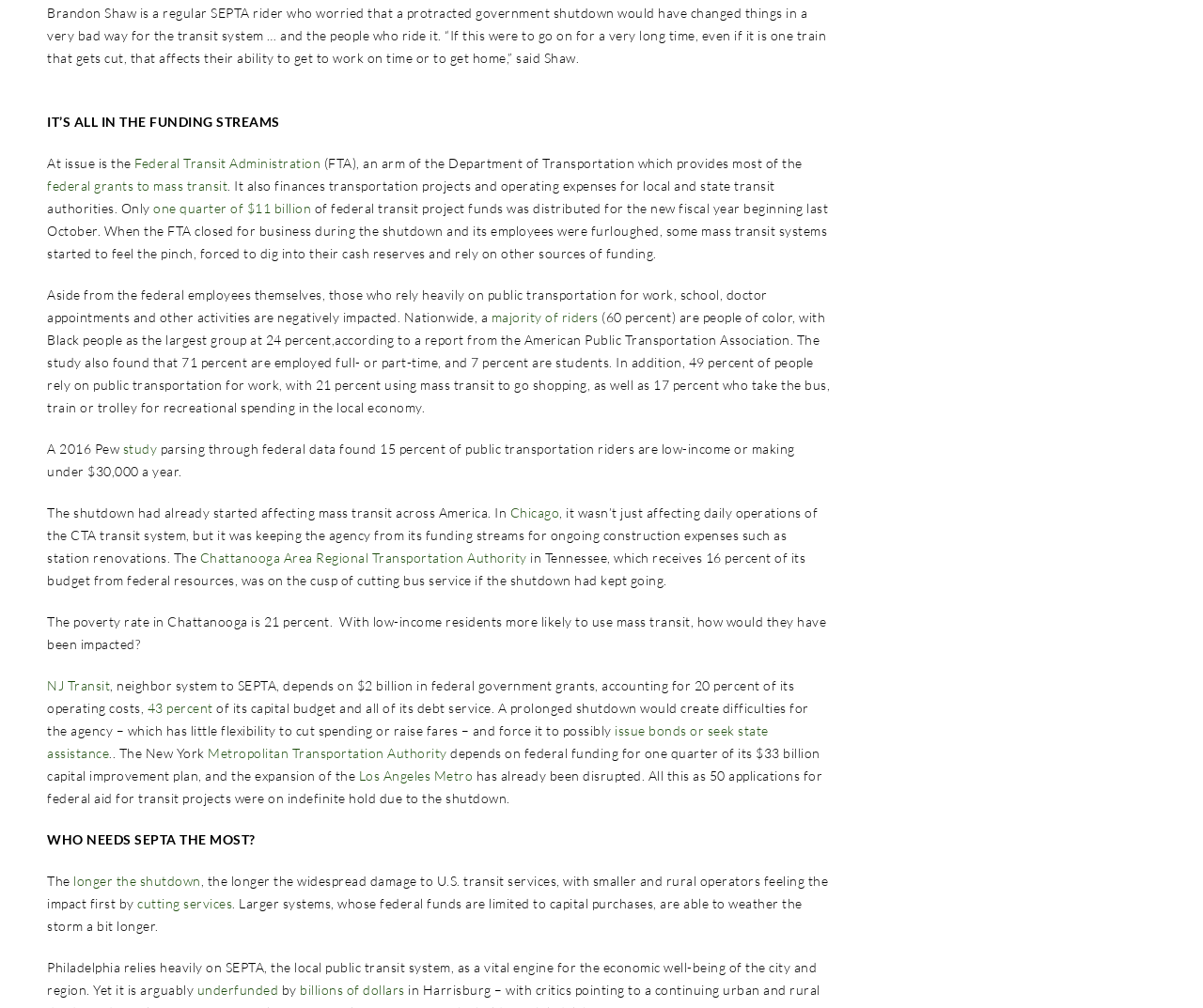Please find the bounding box coordinates of the element that must be clicked to perform the given instruction: "Learn about 'NJ Transit'". The coordinates should be four float numbers from 0 to 1, i.e., [left, top, right, bottom].

[0.039, 0.672, 0.091, 0.688]